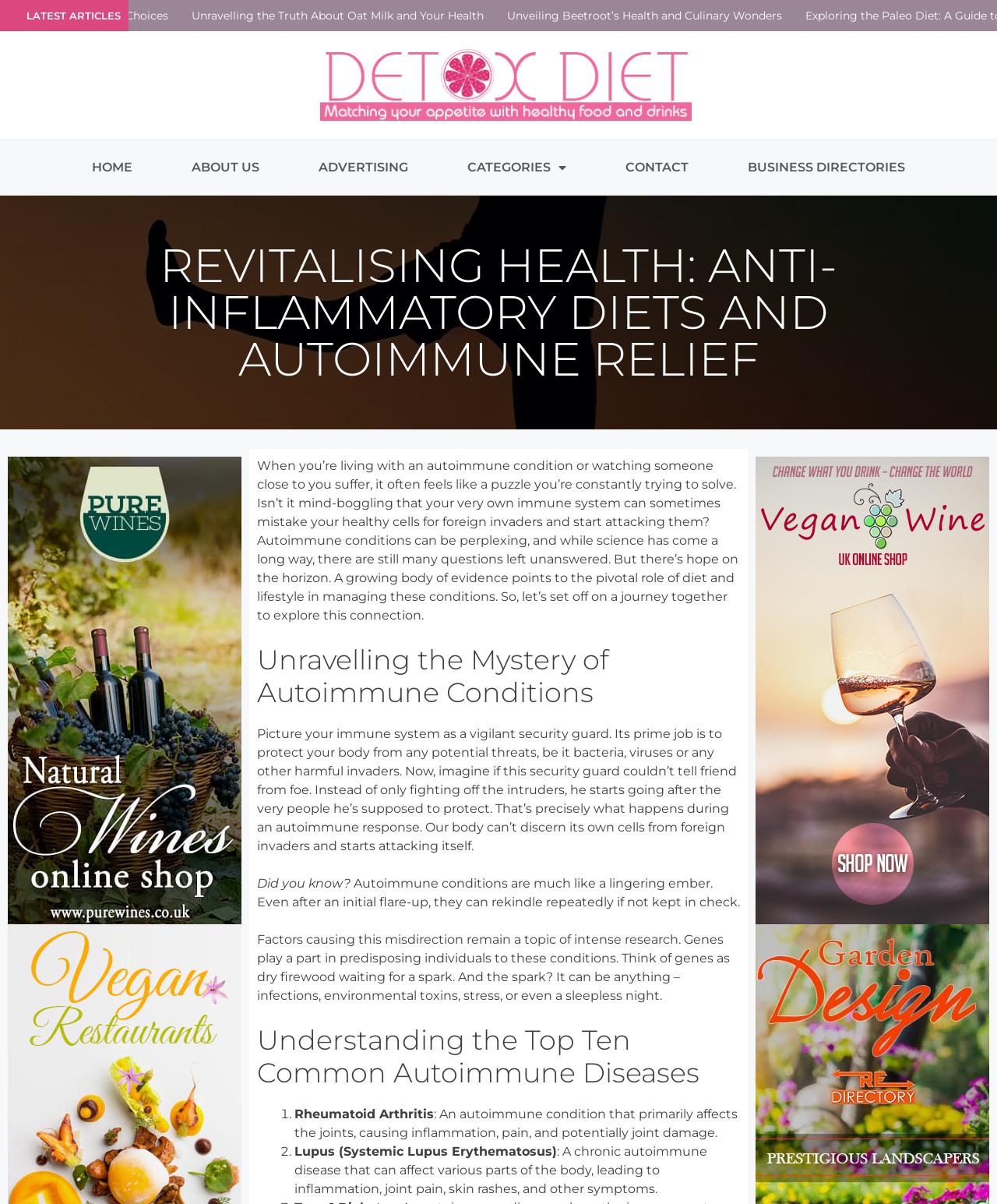Locate the bounding box coordinates of the clickable area needed to fulfill the instruction: "Learn more about 'Natural Wines'".

[0.008, 0.753, 0.242, 0.766]